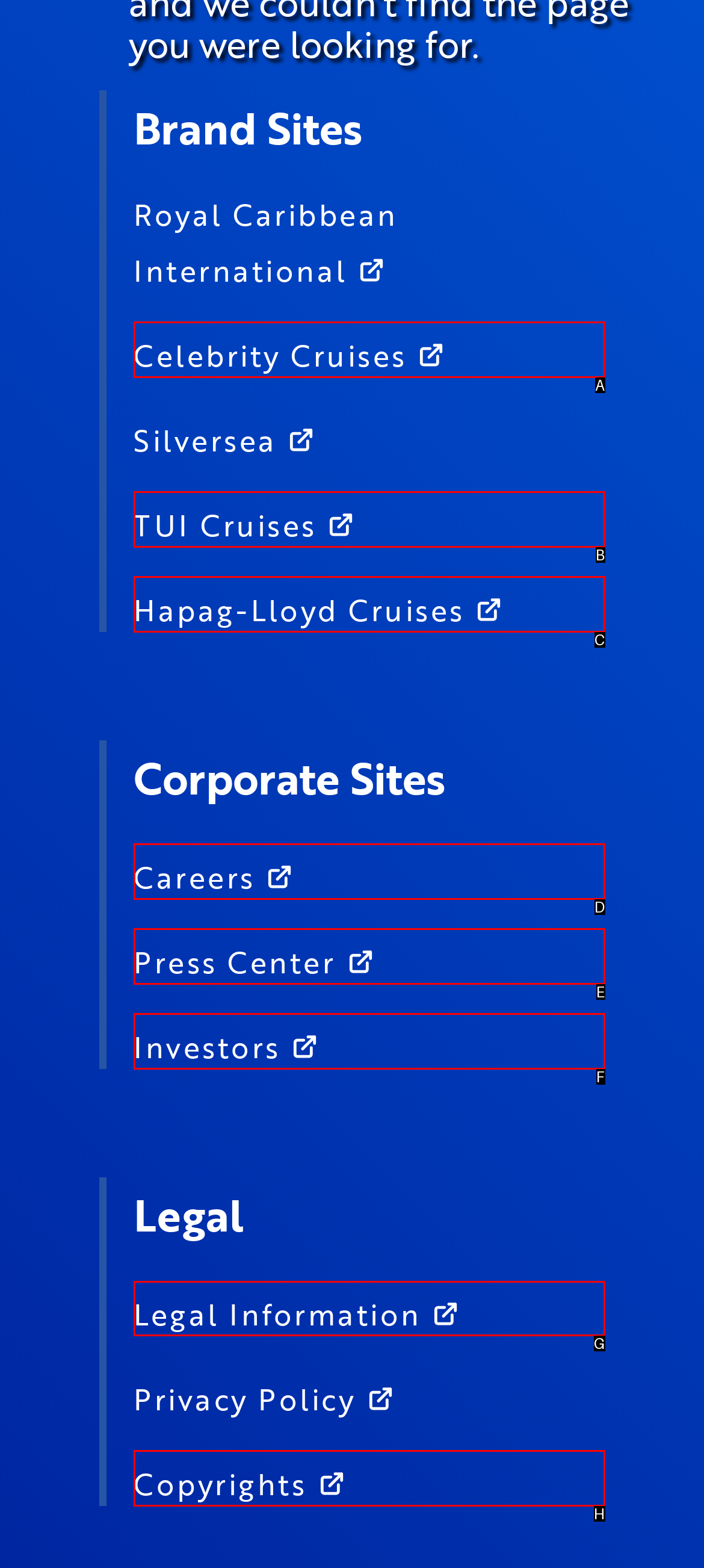To achieve the task: Read Legal Information, which HTML element do you need to click?
Respond with the letter of the correct option from the given choices.

G